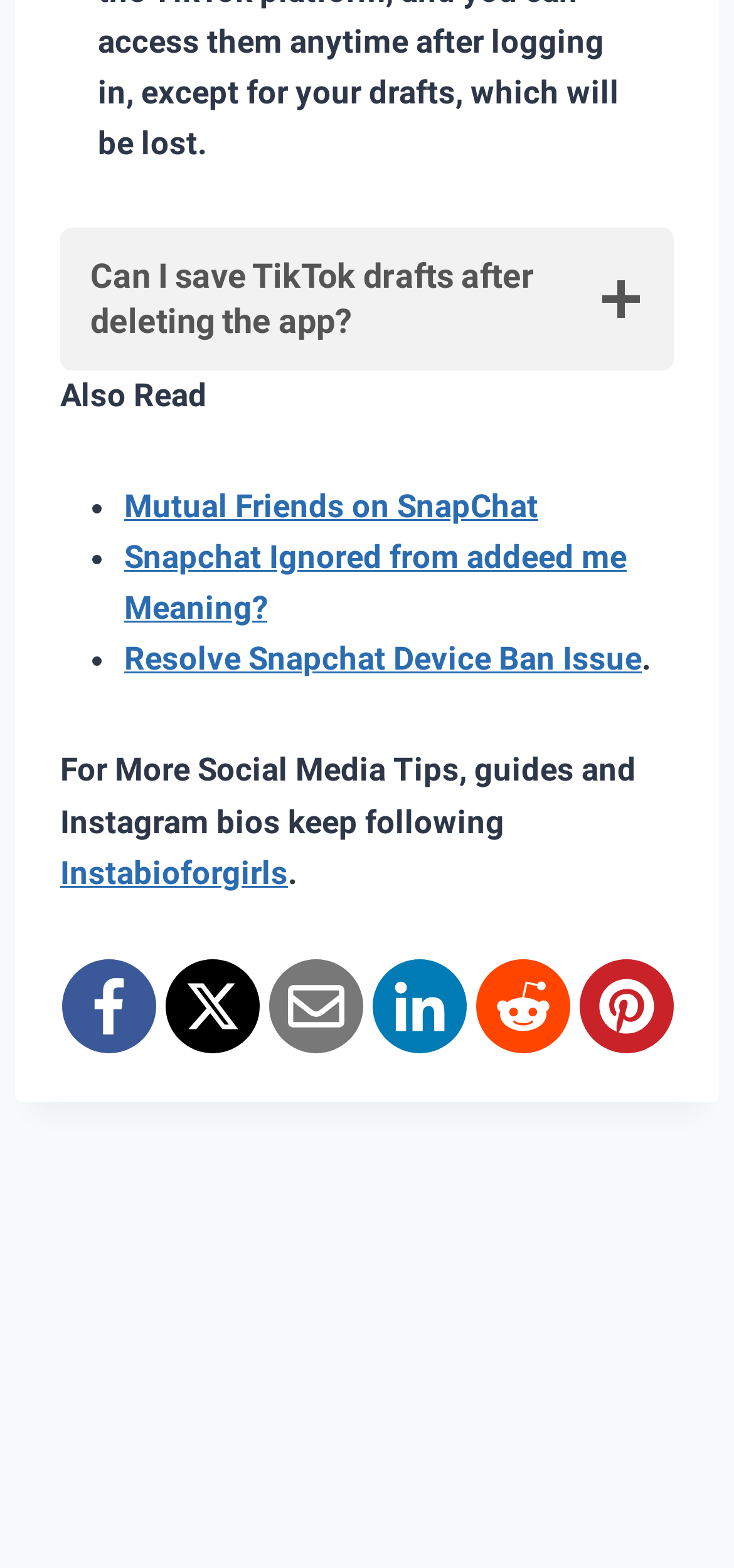Could you highlight the region that needs to be clicked to execute the instruction: "Visit the 'Mutual Friends on SnapChat' page"?

[0.169, 0.31, 0.733, 0.334]